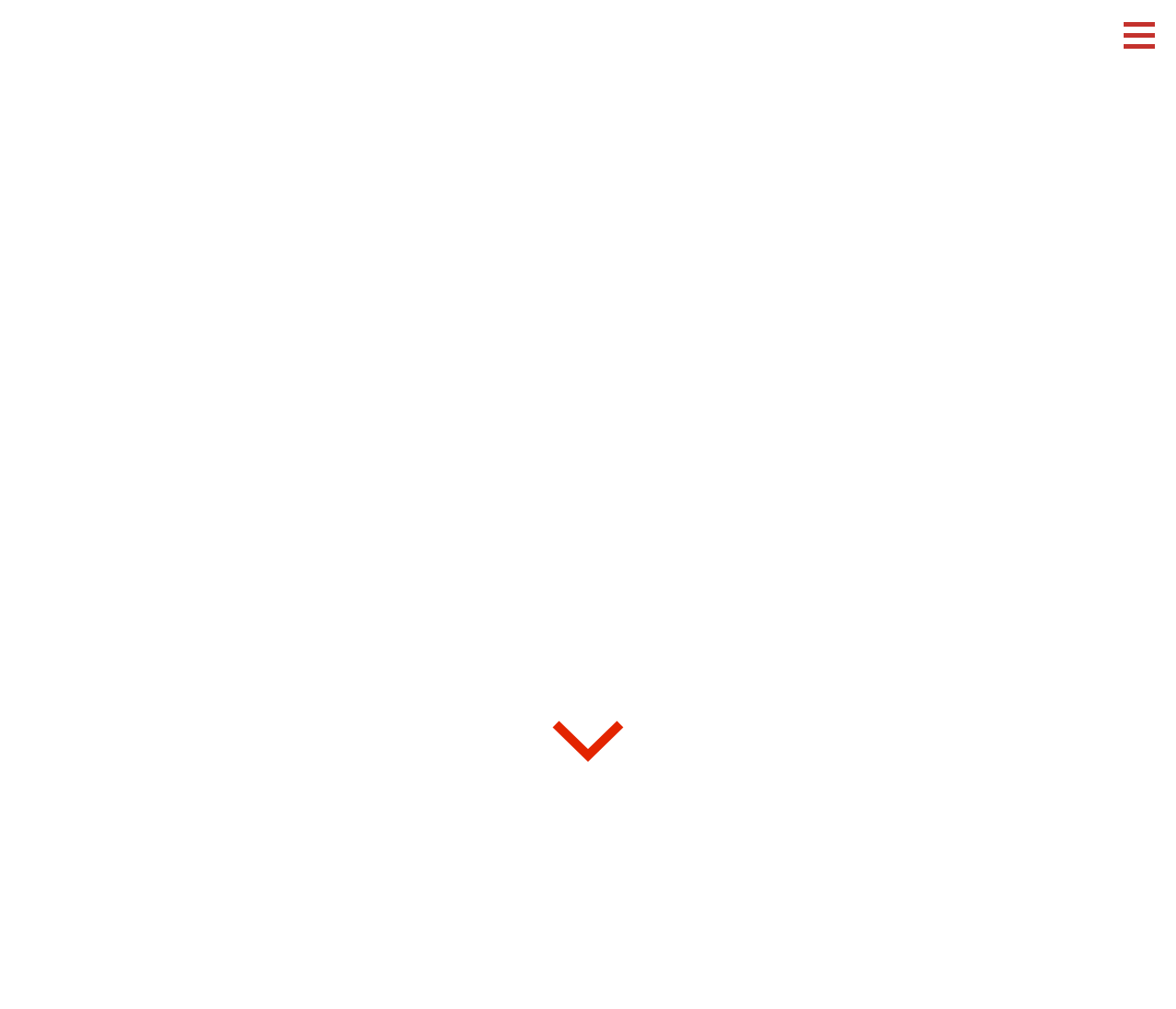What type of professionals does Freda Scott Creative represent?
Look at the screenshot and respond with one word or a short phrase.

Photographers, illustrators, and directors